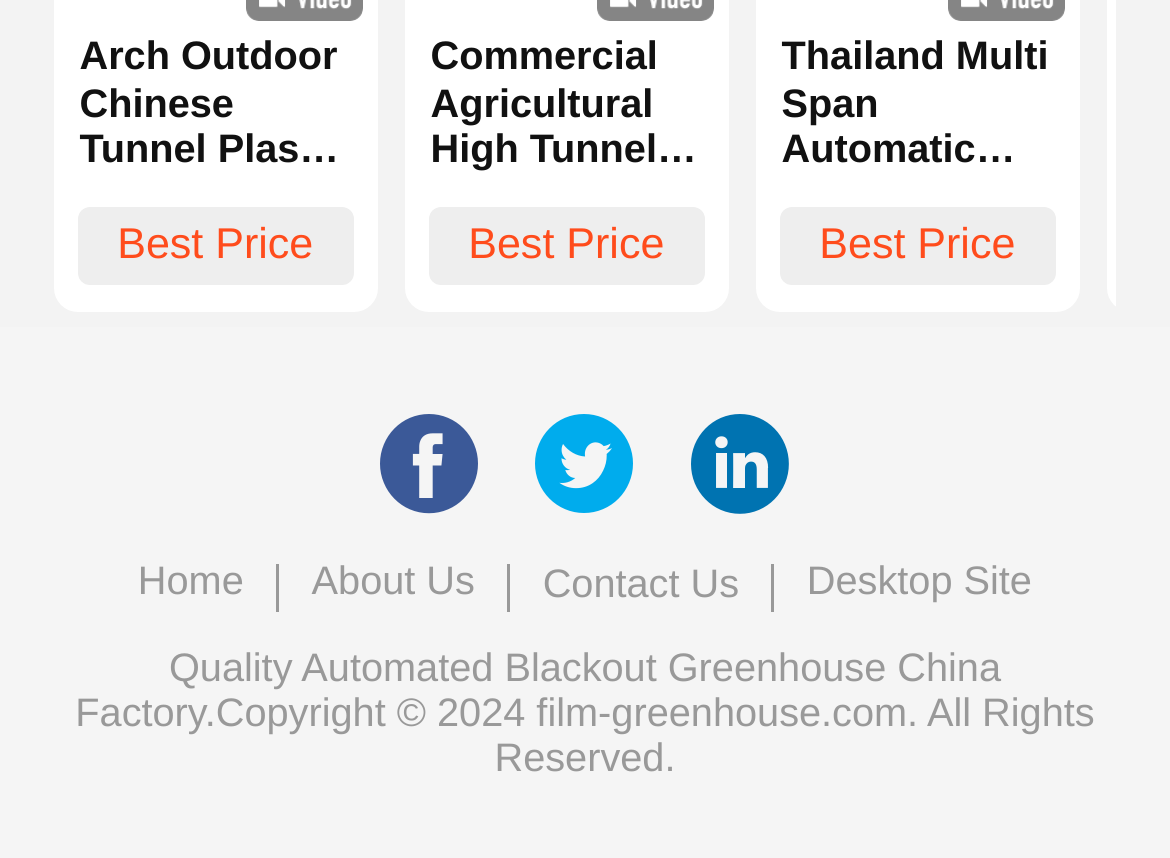Locate the bounding box coordinates of the segment that needs to be clicked to meet this instruction: "Go to Home page".

[0.118, 0.65, 0.208, 0.712]